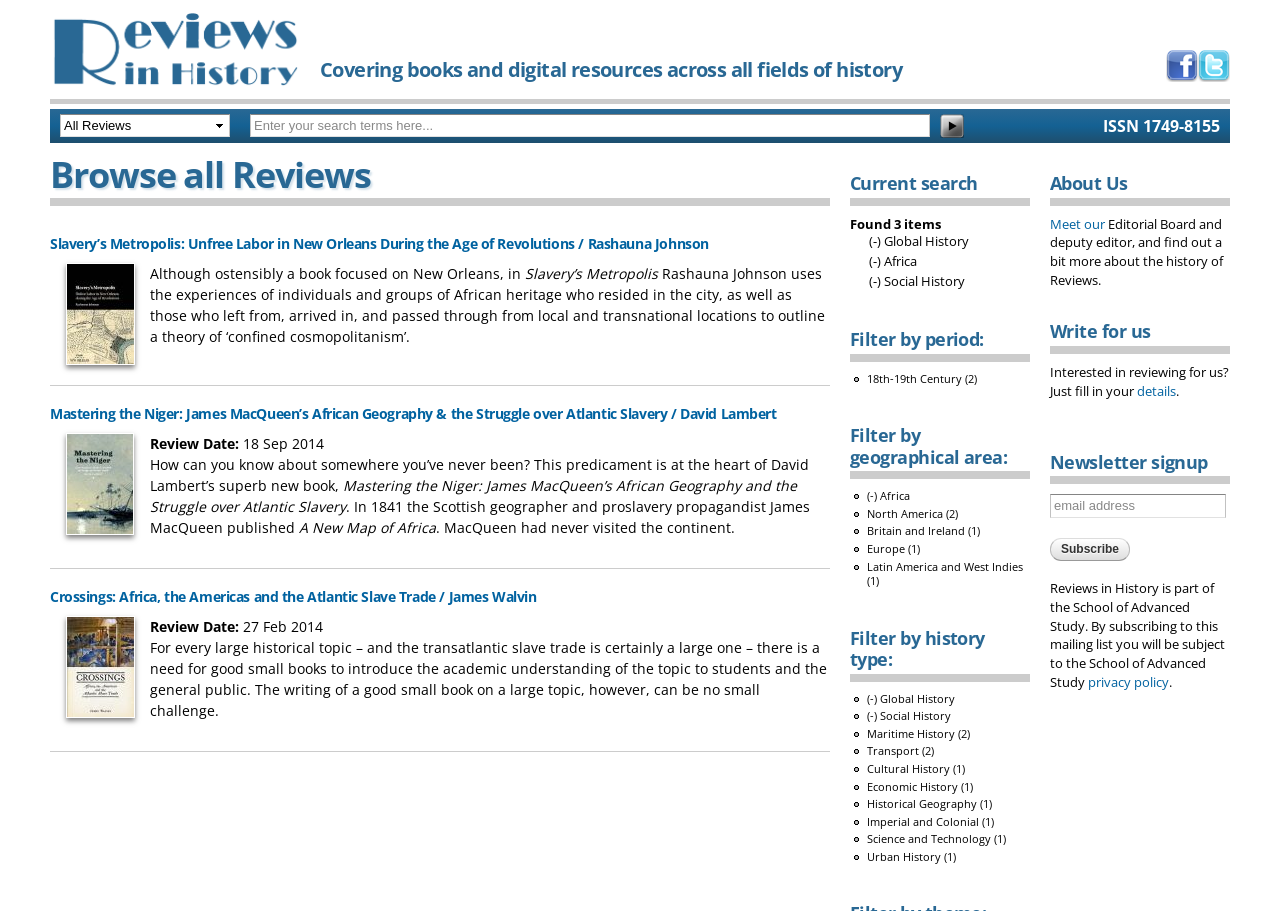Determine the bounding box coordinates for the area you should click to complete the following instruction: "Like us on Facebook".

[0.911, 0.068, 0.936, 0.089]